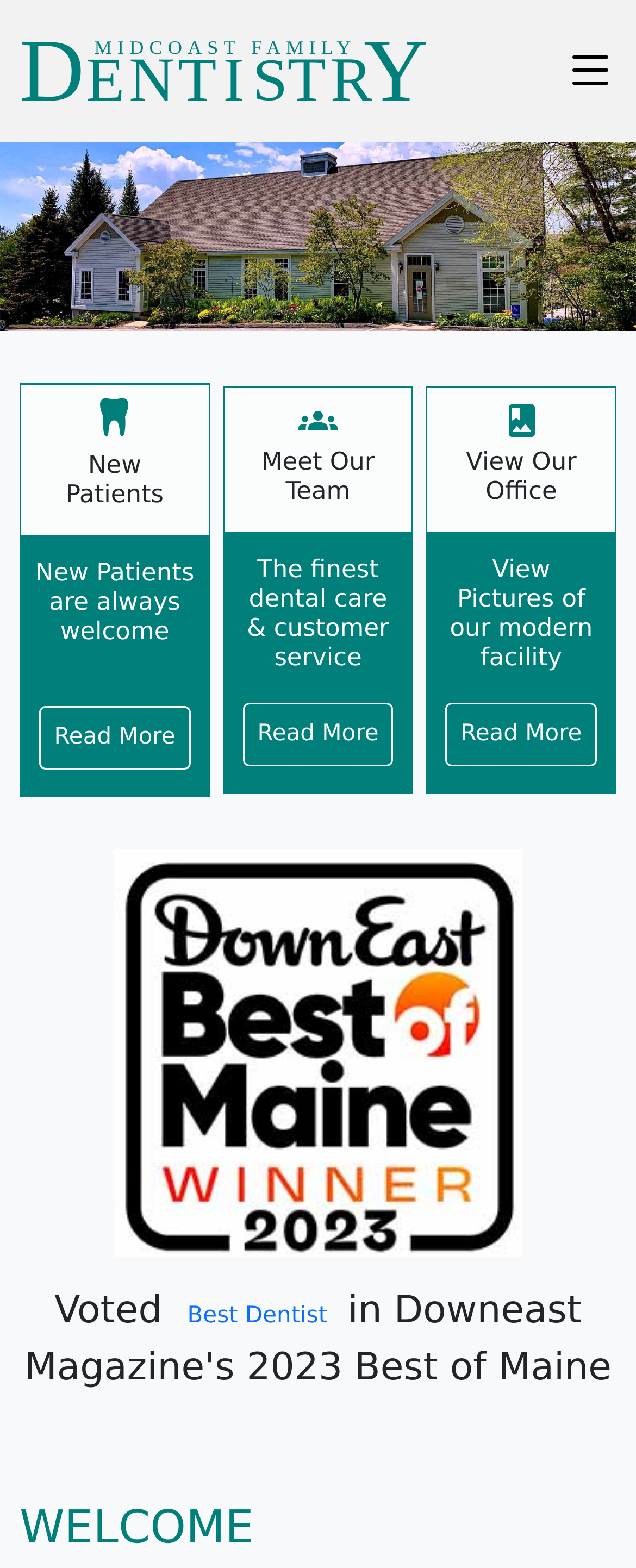Determine the bounding box of the UI element mentioned here: "parent_node: Y aria-label="Toggle navigation"". The coordinates must be in the format [left, top, right, bottom] with values ranging from 0 to 1.

[0.887, 0.029, 0.969, 0.062]